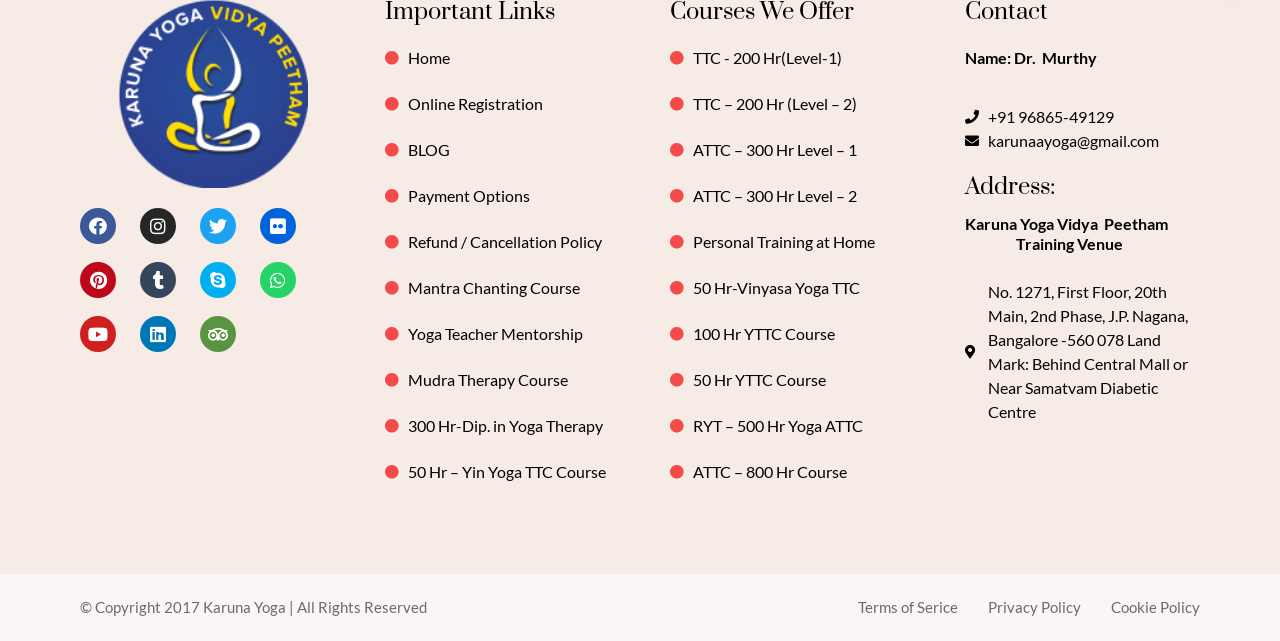Given the webpage screenshot and the description, determine the bounding box coordinates (top-left x, top-left y, bottom-right x, bottom-right y) that define the location of the UI element matching this description: Mudra Therapy Course

[0.301, 0.574, 0.492, 0.612]